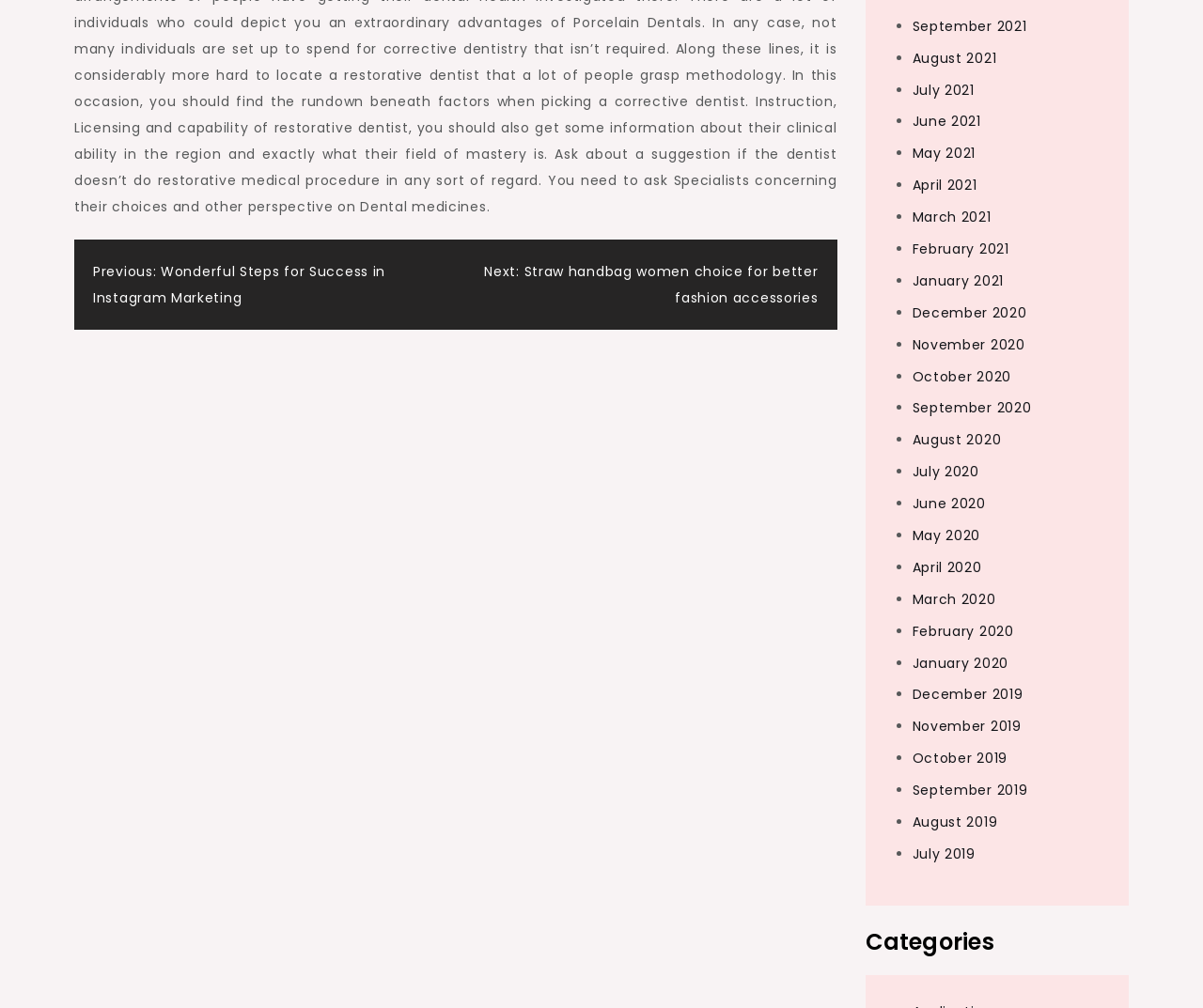Using the information in the image, could you please answer the following question in detail:
How many links are in the archive section?

The archive section lists 24 links, one for each month from September 2021 to September 2019.